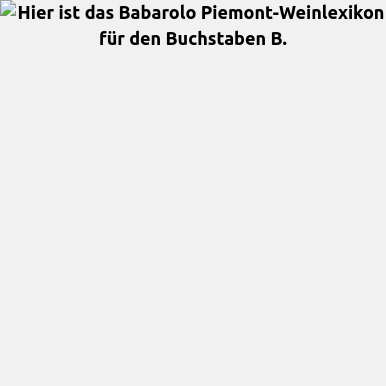Please answer the following question using a single word or phrase: What region is the wine lexicon focused on?

Piedmont